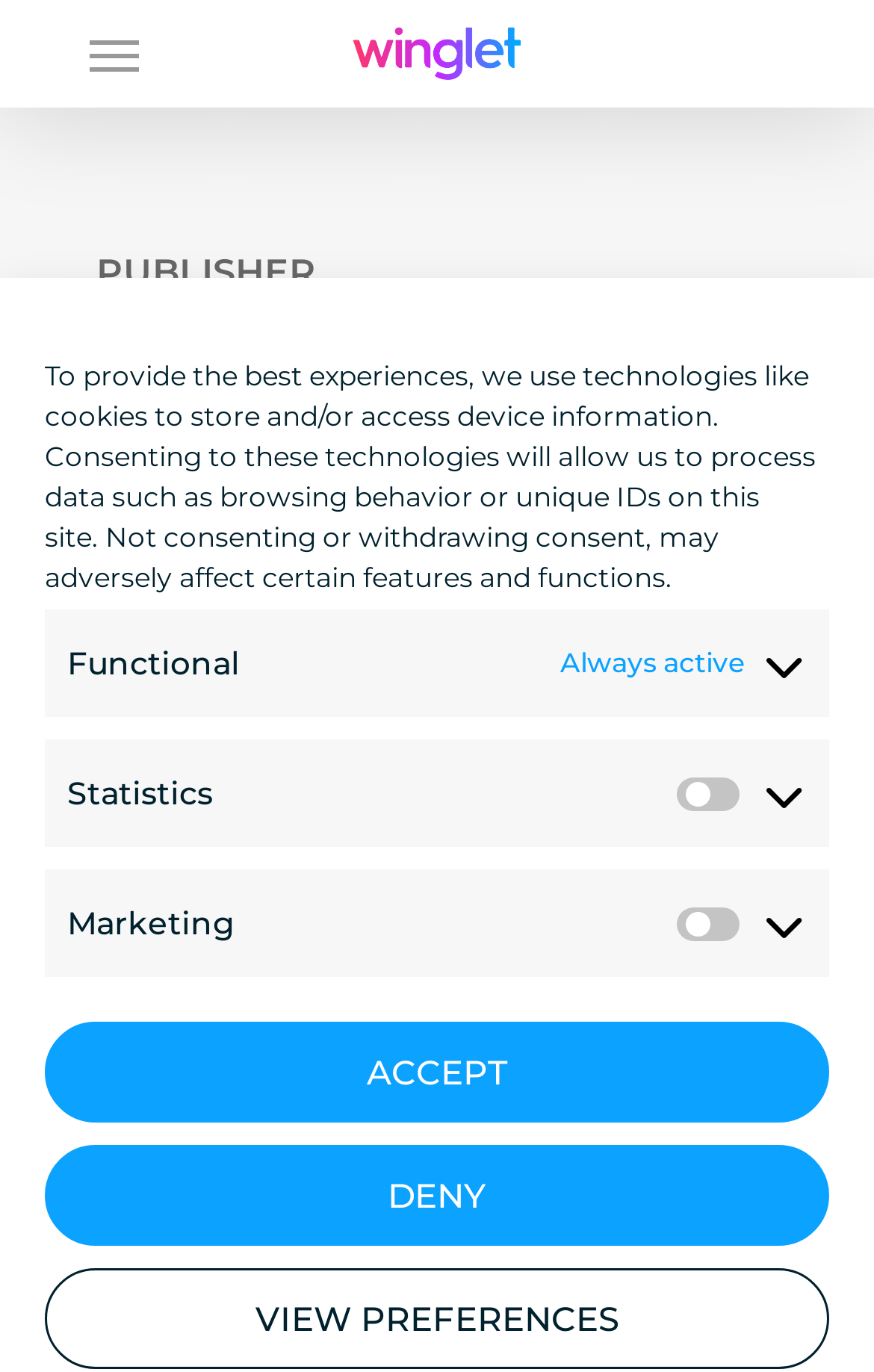Please specify the bounding box coordinates of the region to click in order to perform the following instruction: "Visit the Winglet Community website".

[0.11, 0.503, 0.734, 0.534]